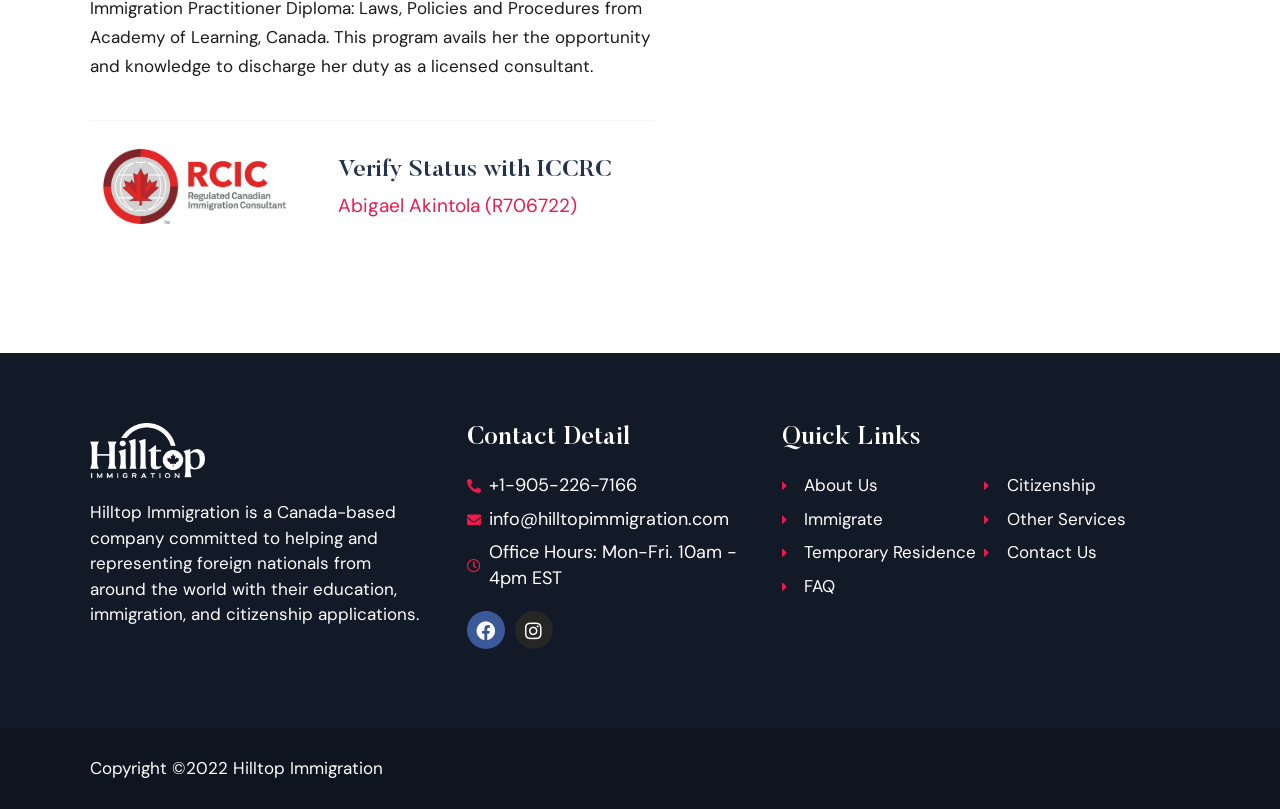Based on the element description: "Verify Status with ICCRC", identify the bounding box coordinates for this UI element. The coordinates must be four float numbers between 0 and 1, listed as [left, top, right, bottom].

[0.264, 0.196, 0.478, 0.226]